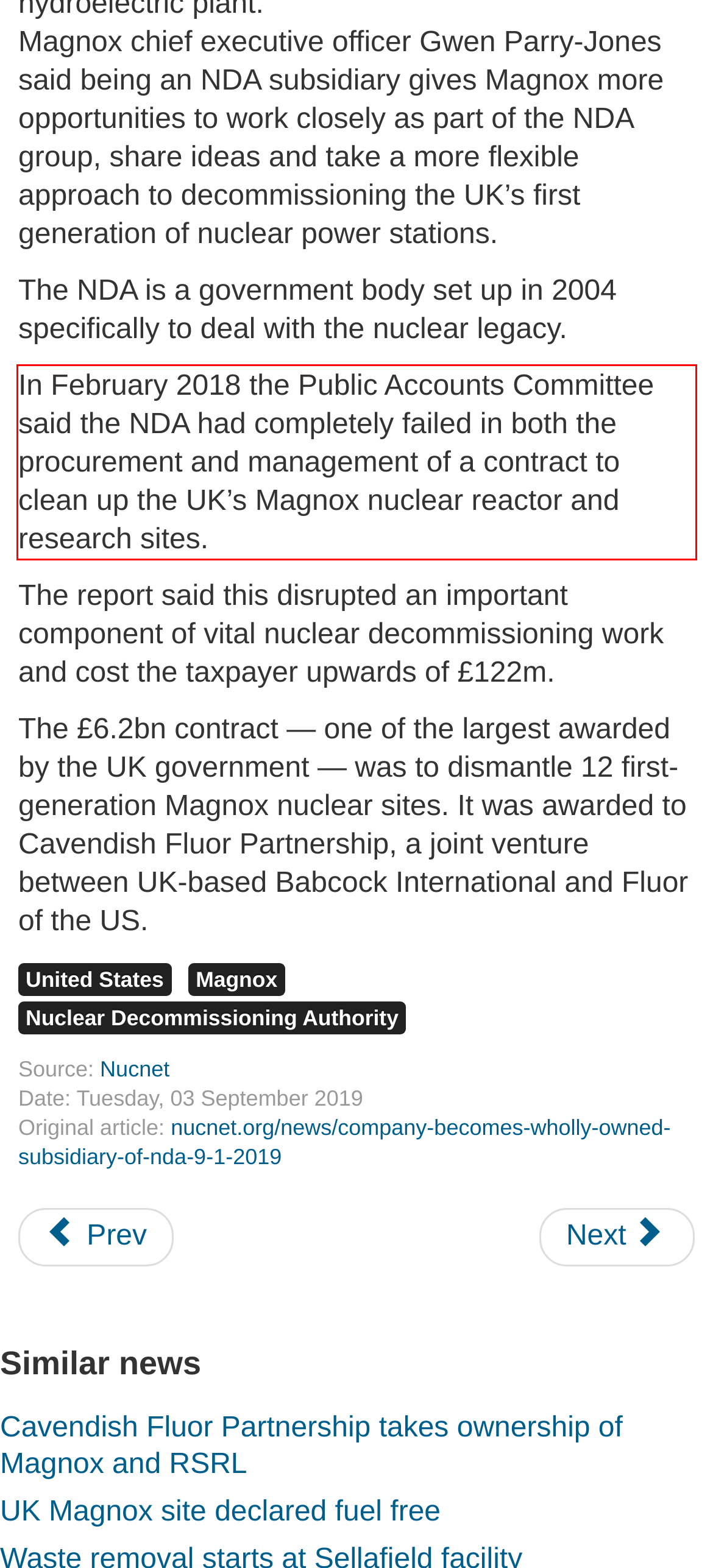Within the screenshot of the webpage, locate the red bounding box and use OCR to identify and provide the text content inside it.

In February 2018 the Public Accounts Committee said the NDA had completely failed in both the procurement and management of a contract to clean up the UK’s Magnox nuclear reactor and research sites.